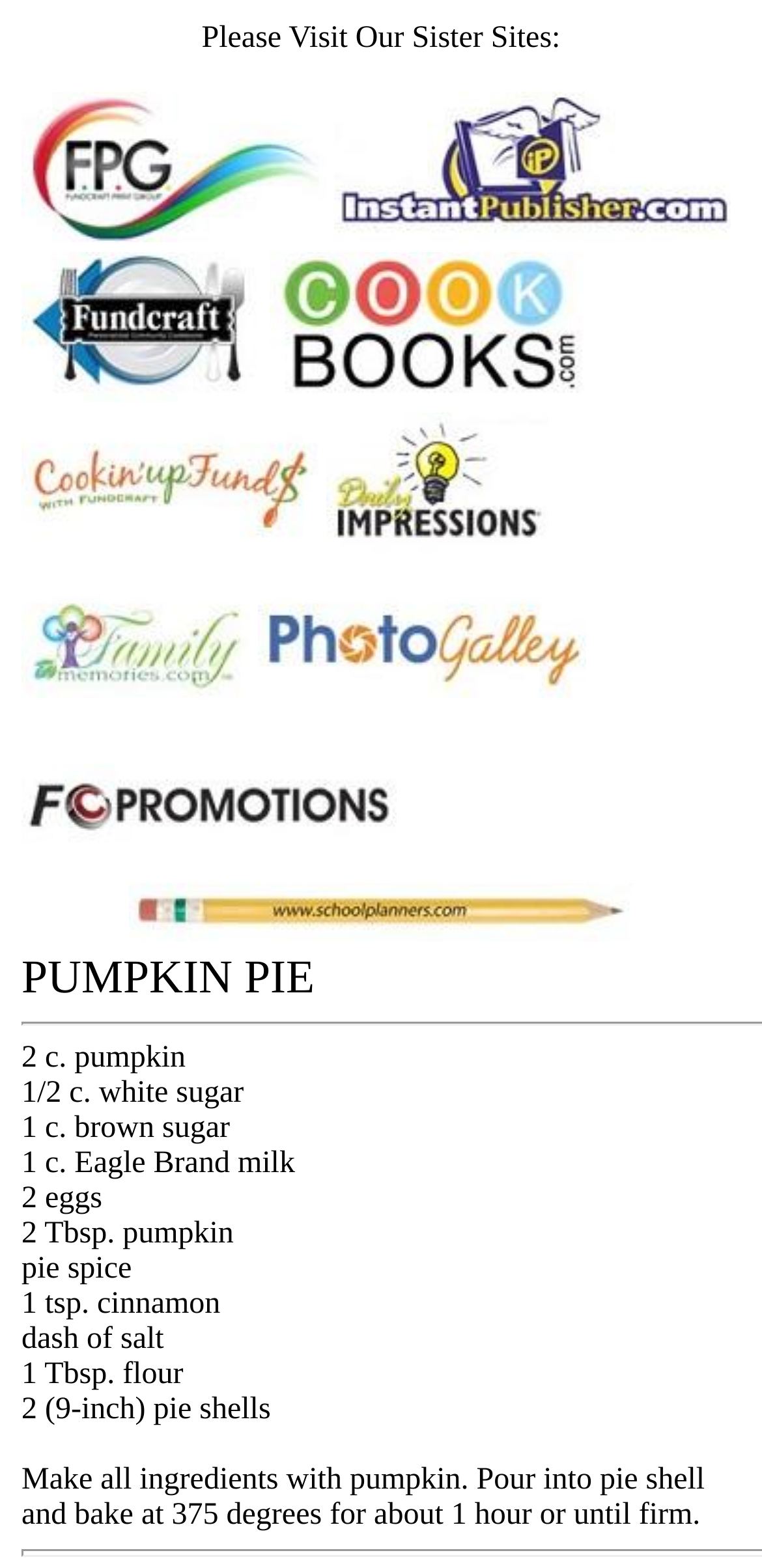How many sister sites are listed?
Please provide a single word or phrase in response based on the screenshot.

9